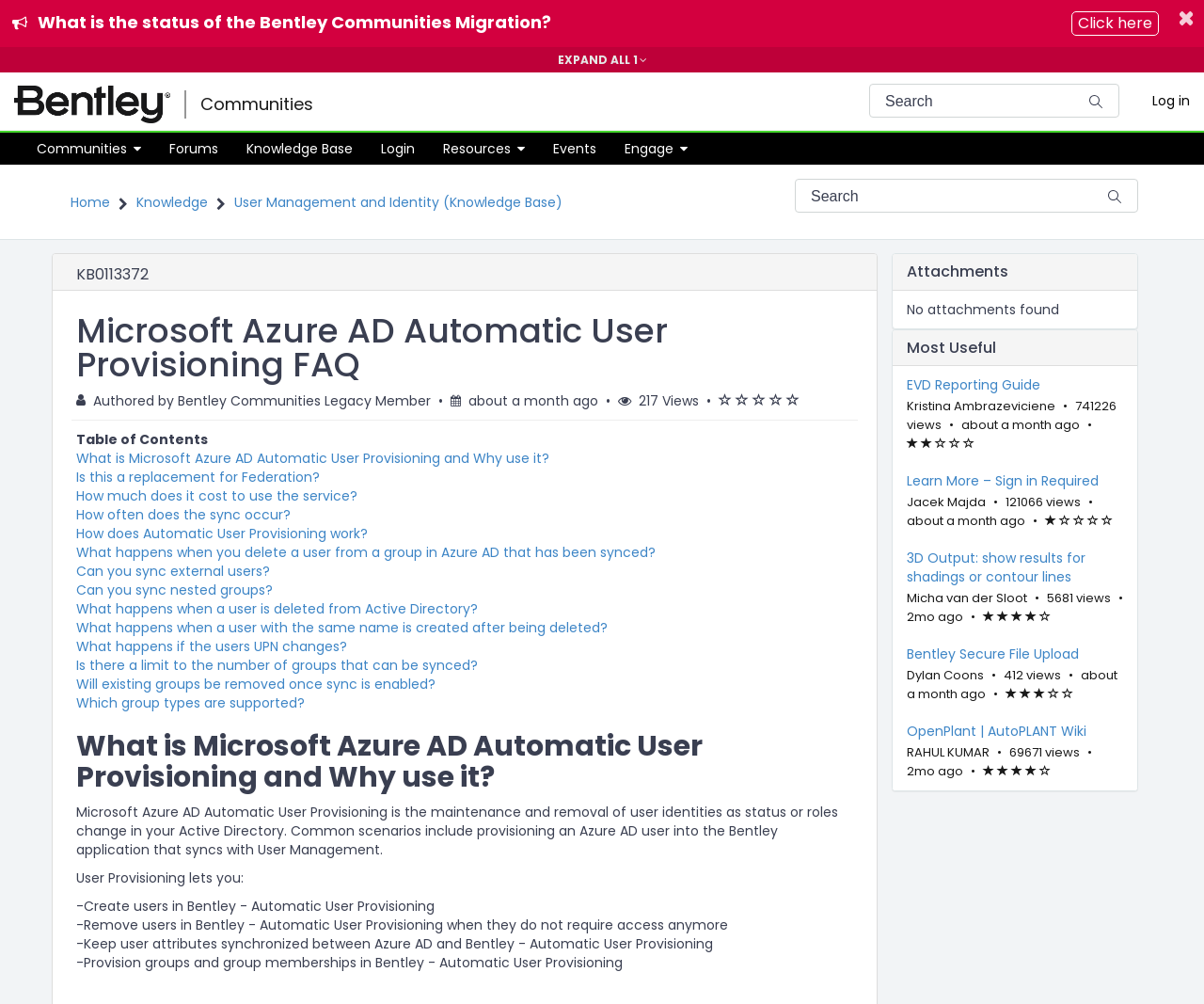Please provide the bounding box coordinates for the UI element as described: "EVD Reporting Guide". The coordinates must be four floats between 0 and 1, represented as [left, top, right, bottom].

[0.753, 0.374, 0.933, 0.393]